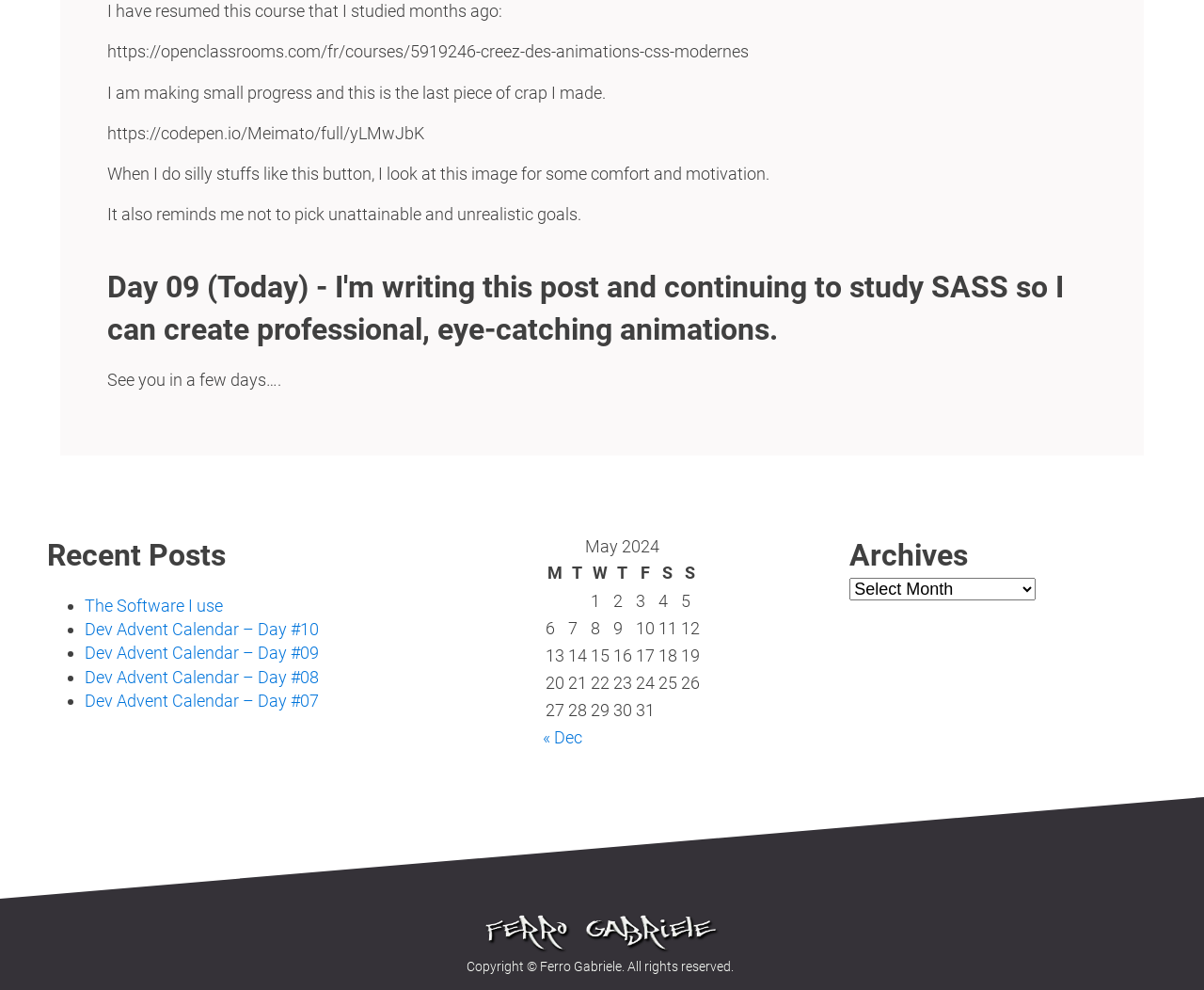Identify the bounding box coordinates for the UI element that matches this description: "« Dec".

[0.45, 0.734, 0.483, 0.754]